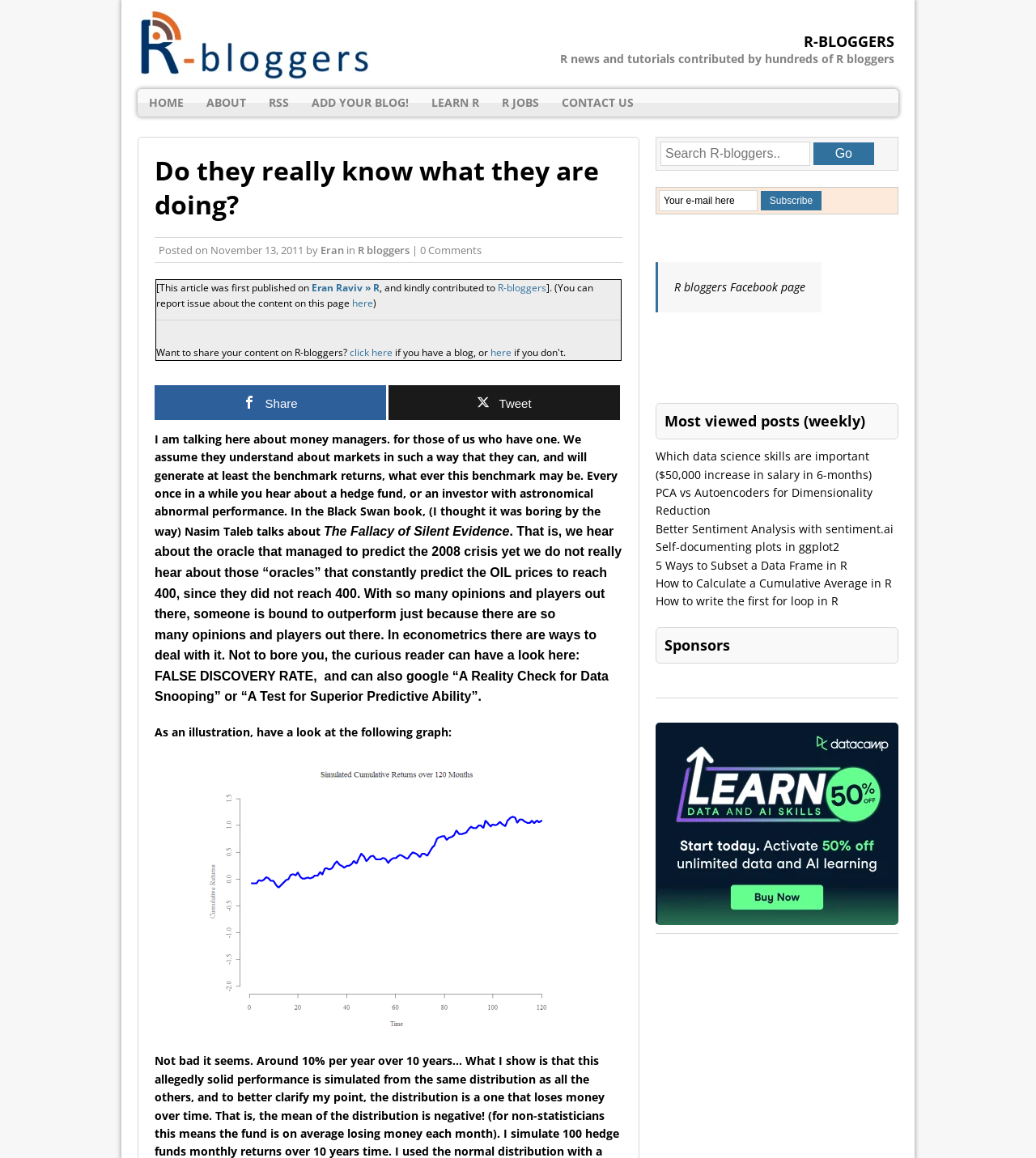Determine the bounding box coordinates for the UI element with the following description: "value="Subscribe"". The coordinates should be four float numbers between 0 and 1, represented as [left, top, right, bottom].

[0.734, 0.165, 0.793, 0.182]